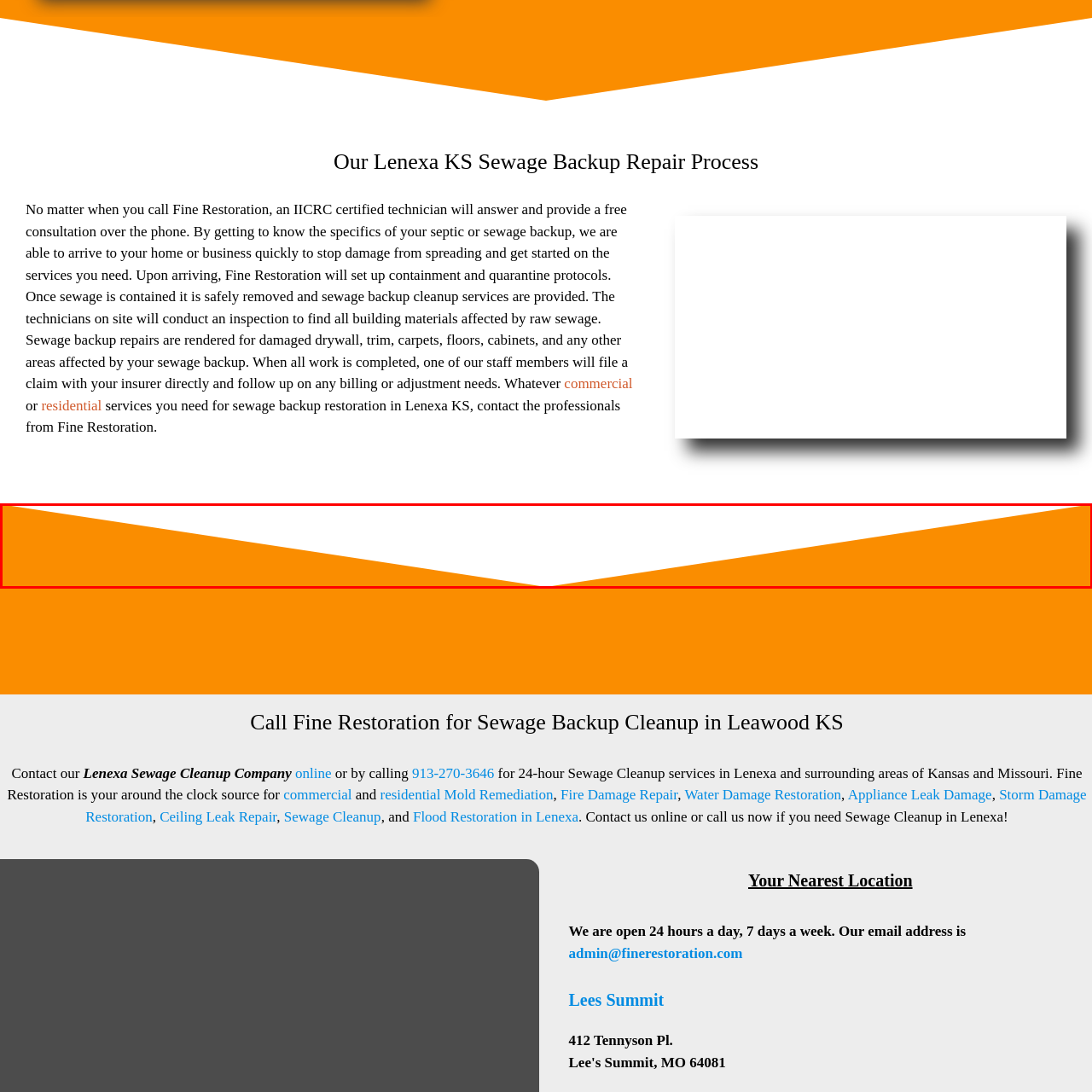What is the purpose of the graphic?
Analyze the image within the red frame and provide a concise answer using only one word or a short phrase.

To symbolize warning or alert